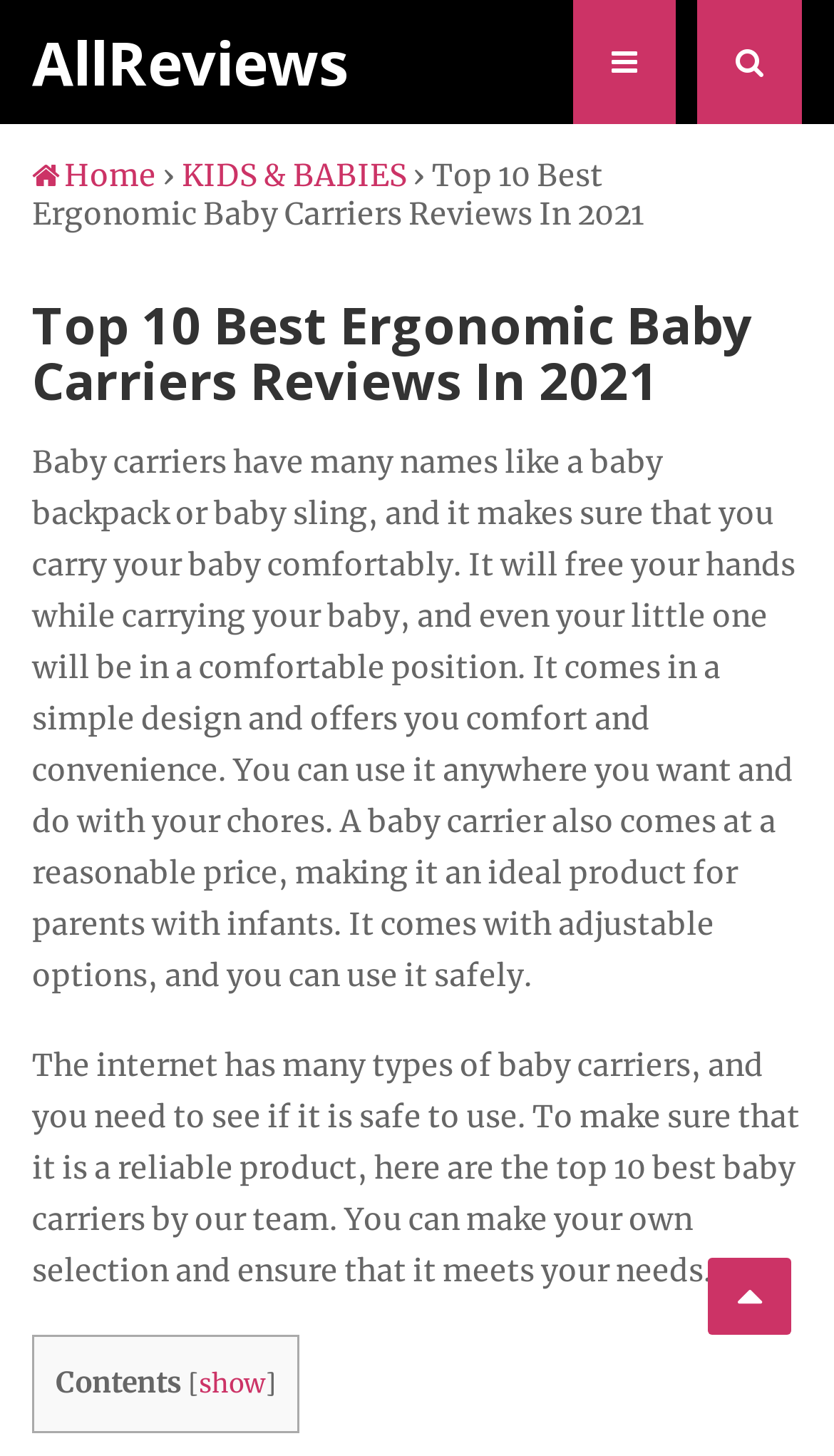Please determine the bounding box of the UI element that matches this description: Menu. The coordinates should be given as (top-left x, top-left y, bottom-right x, bottom-right y), with all values between 0 and 1.

[0.687, 0.0, 0.81, 0.085]